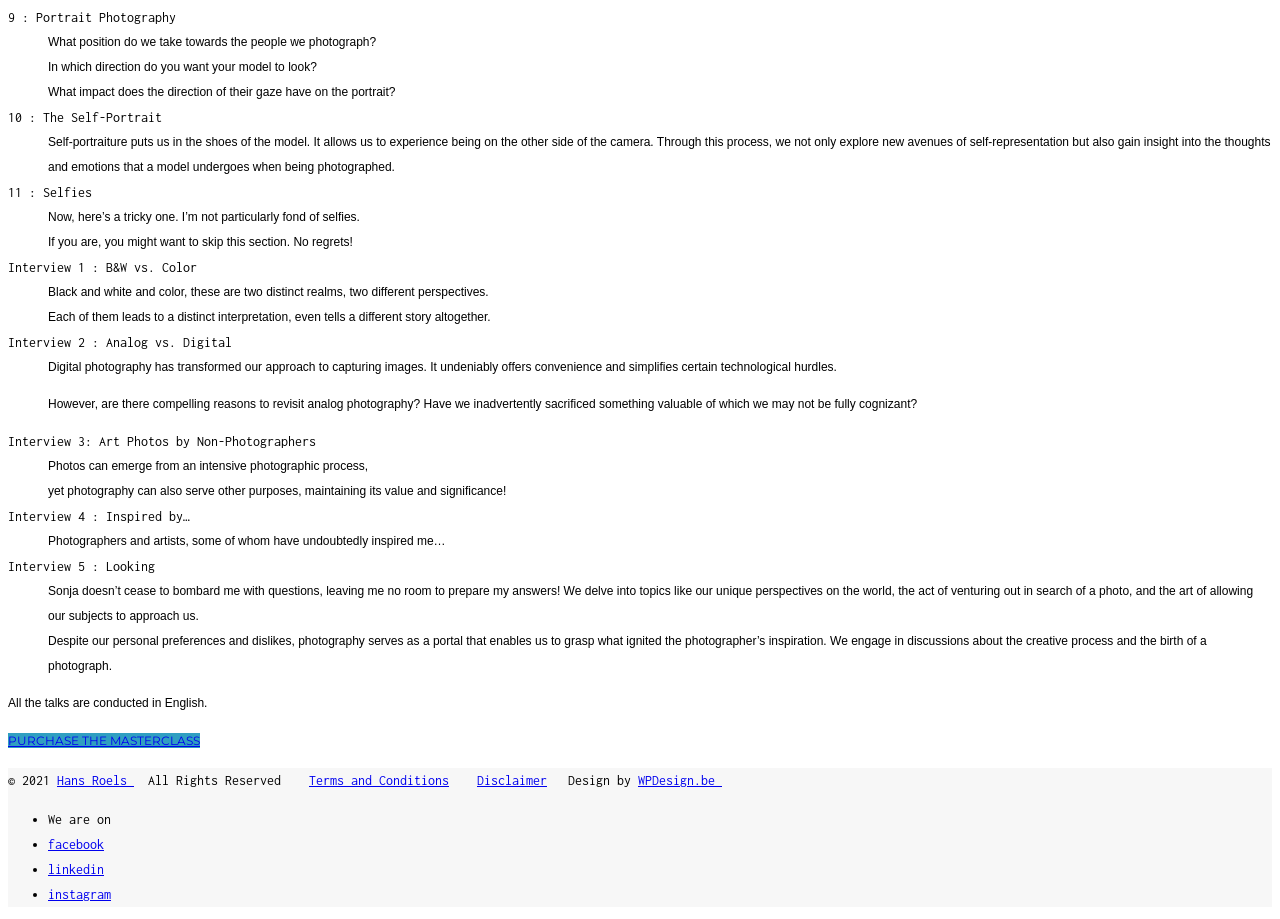Provide a brief response to the question using a single word or phrase: 
How many interviews are there on this webpage?

5